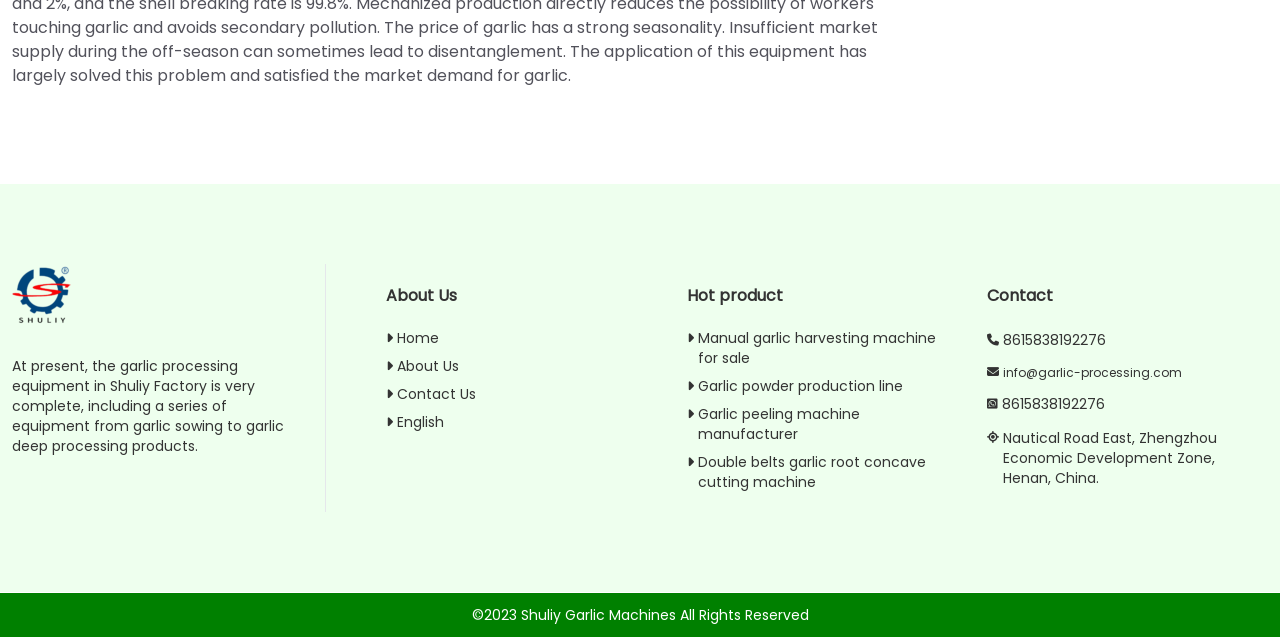Find the bounding box coordinates of the element you need to click on to perform this action: 'View the About Us page'. The coordinates should be represented by four float values between 0 and 1, in the format [left, top, right, bottom].

[0.302, 0.558, 0.359, 0.59]